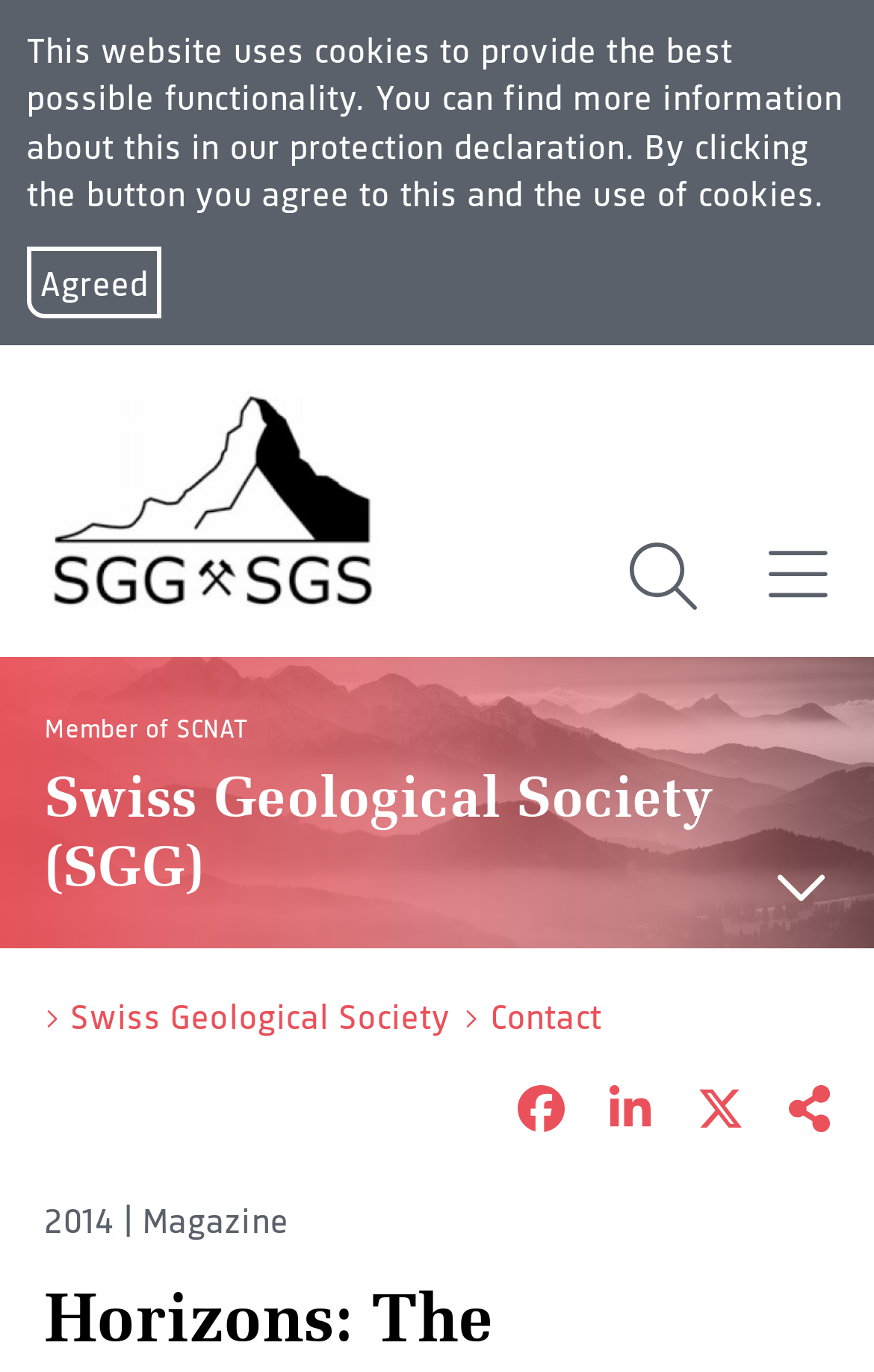Elaborate on the webpage's design and content in a detailed caption.

This webpage is focused on the theme "The boundaries of science" and appears to be a magazine or publication website. At the top, there is a notification about the website using cookies, with a link to a protection declaration and a button to agree to the terms. Below this, there is a logo of the Société géologique suisse (Swiss Geological Society) on the left, and a search button and a menu button on the right.

Further down, there are links to "Member of SCNAT" and "Swiss Geological Society (SGG)", with the latter having a heading element. On the right side, there are buttons for sharing the content on various social media platforms, including Facebook, LinkedIn, and X.

At the bottom of the page, there is a section with links to "Contact" and "Swiss Geological Society", as well as a section with sharing options, including sharing as a short link. The webpage also displays the year "2014" and the label "Magazine" at the very bottom.

Overall, the webpage has a simple and organized layout, with a focus on providing access to the magazine's content and related information.